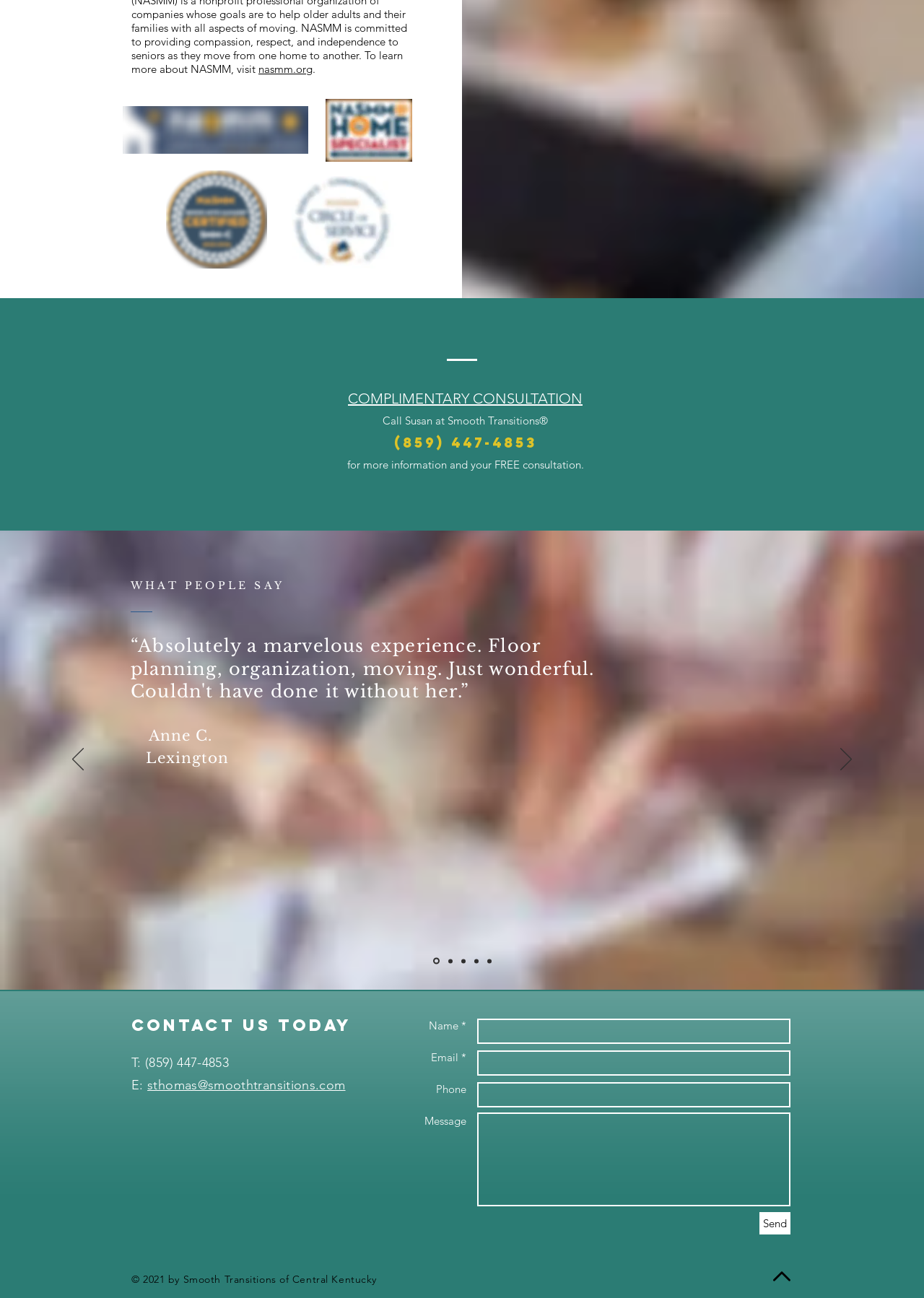What is the phone number to call for more information?
Could you answer the question with a detailed and thorough explanation?

I found the phone number by looking at the text 'Call Susan at Smooth Transitions®' and the link '(859) 447-4853' next to it, which suggests that this is the phone number to call for more information.